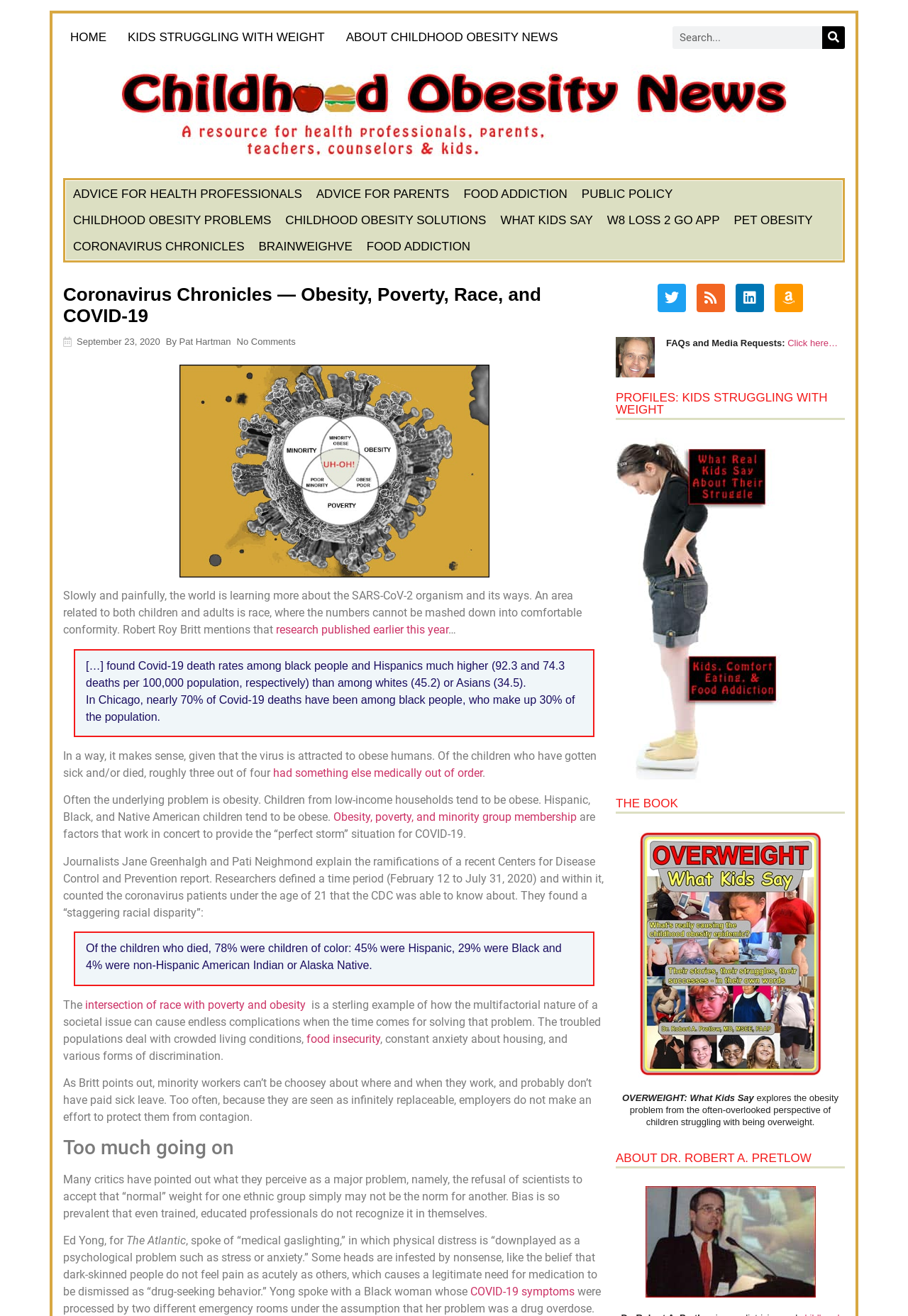Generate a thorough caption detailing the webpage content.

This webpage is about COVID-19, obesity, poverty, and minority group membership, with a focus on childhood obesity news. At the top, there are several links to navigate to different sections of the website, including "HOME", "KIDS STRUGGLING WITH WEIGHT", and "ABOUT CHILDHOOD OBESITY NEWS". A search bar is also located at the top right corner.

Below the navigation links, there are several sections of content. The first section has a heading "Coronavirus Chronicles — Obesity, Poverty, Race, and COVID-19" and includes a date "September 23, 2020". The article discusses how obesity, poverty, and minority group membership are factors that contribute to the "perfect storm" situation for COVID-19. It cites research that found higher COVID-19 death rates among black people and Hispanics compared to whites and Asians.

The article continues to discuss how children from low-income households tend to be obese, and how Hispanic, Black, and Native American children are more likely to be obese. It also mentions the intersection of race with poverty and obesity, and how this multifactorial nature of the issue causes complications when trying to solve the problem.

There are several blockquotes throughout the article, highlighting specific statistics and findings, such as the staggering racial disparity in COVID-19 deaths among children. The article also discusses how bias and discrimination can lead to medical professionals downplaying physical distress in minority patients.

At the bottom of the page, there are several links to social media platforms, including Twitter, RSS, LinkedIn, and Amazon. There is also a section for FAQs and Media Requests, with a link to click for more information. Additionally, there are three headings: "PROFILES: KIDS STRUGGLING WITH WEIGHT", "THE BOOK", and "ABOUT DR. ROBERT A. PRETLOW", each with accompanying images or links.